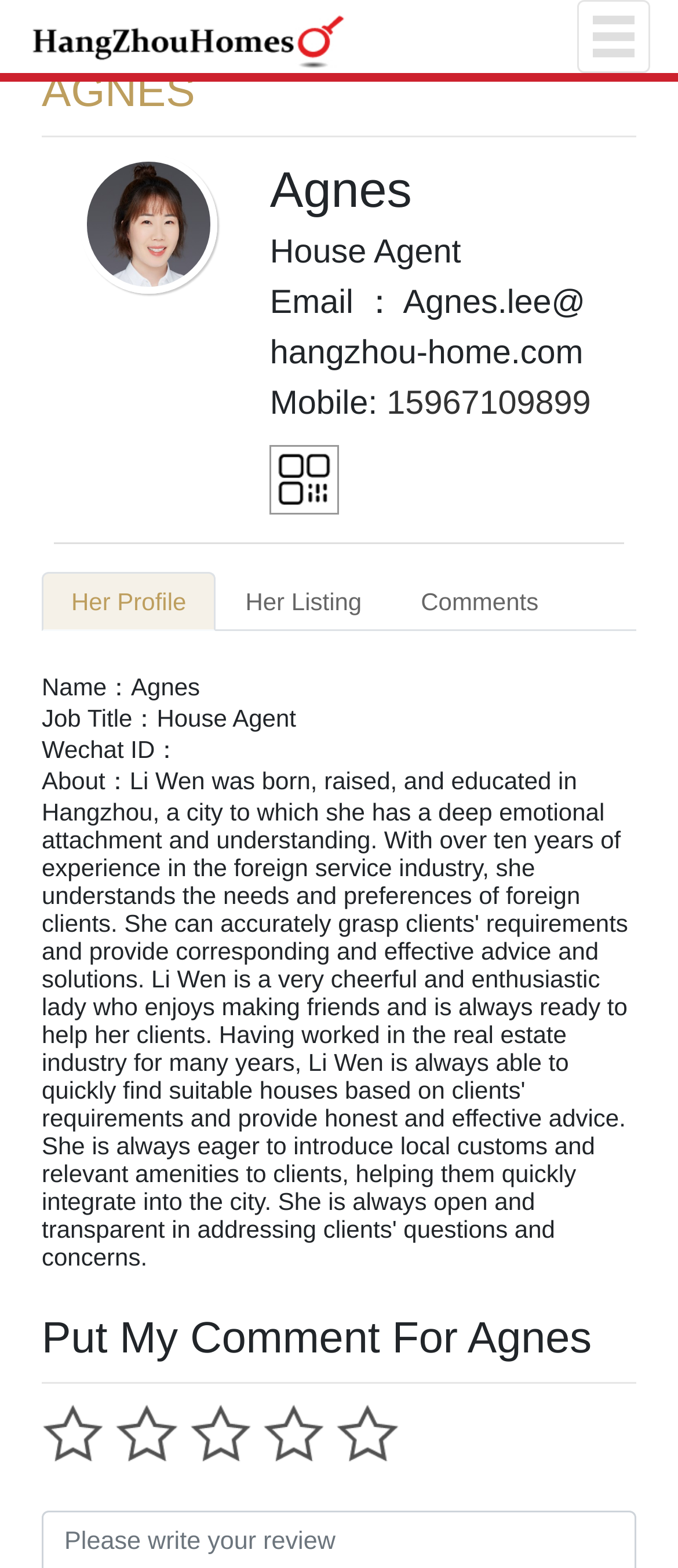How many images are there in the comment section?
Based on the image, please offer an in-depth response to the question.

The number of images in the comment section can be found by counting the image elements with the same y-coordinate range, which are [230], [232], [234], [236], and [238].